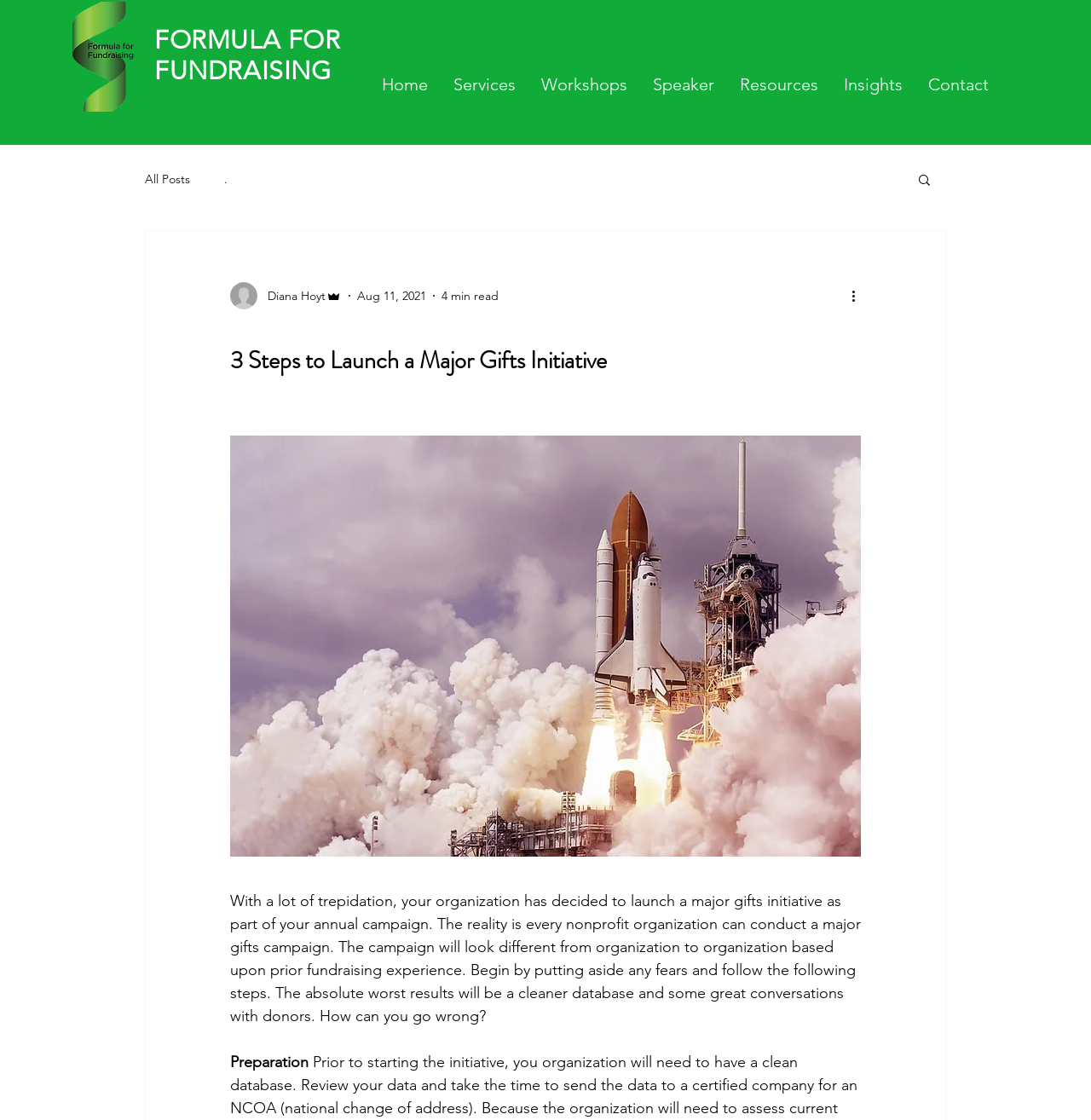Please provide a comprehensive answer to the question based on the screenshot: What is the first step to launch a major gifts initiative?

The first step to launch a major gifts initiative is 'Preparation', which is mentioned in the article as the first step to follow after putting aside any fears.